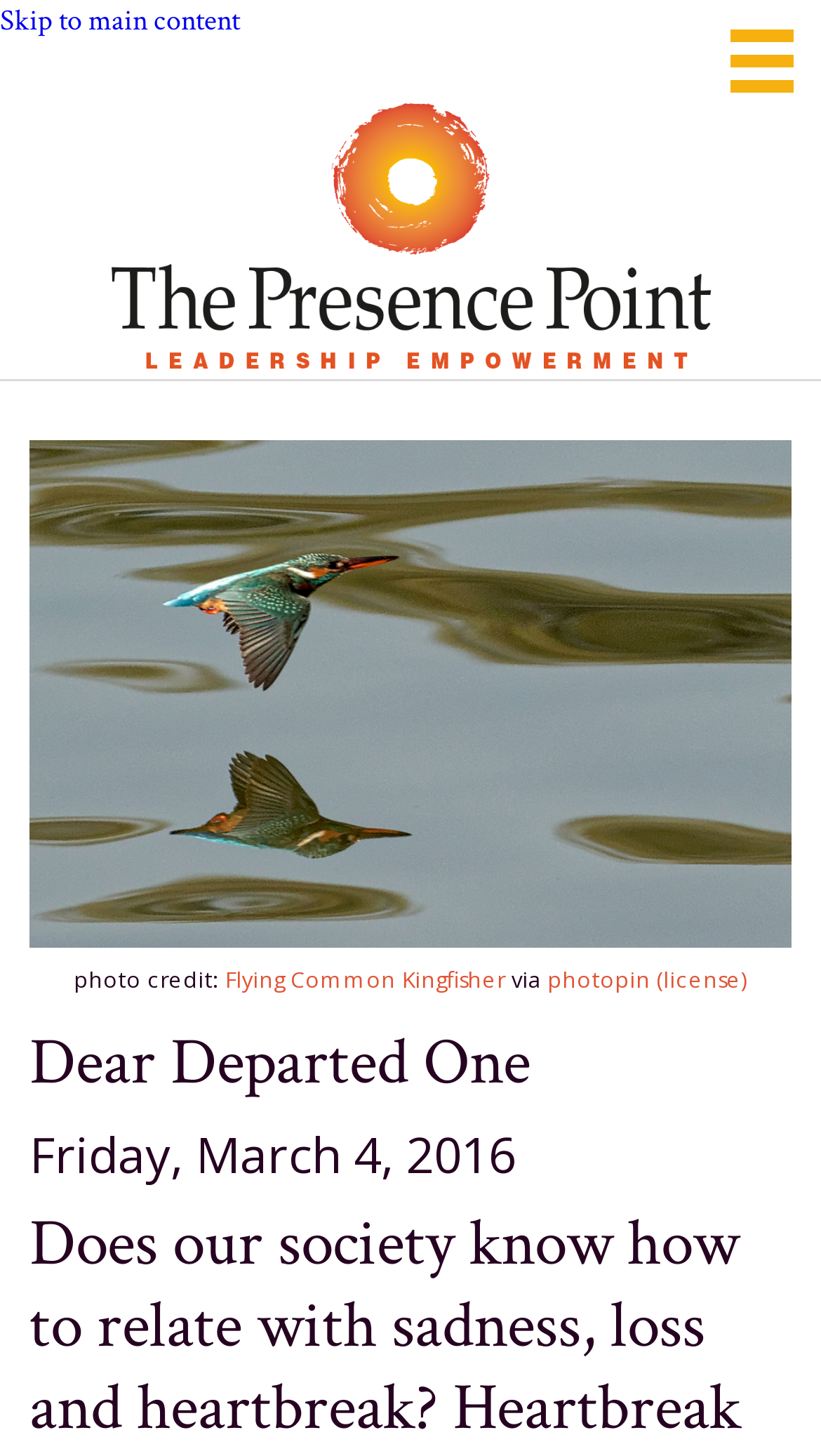Who is the photographer of the image?
Please provide a single word or phrase based on the screenshot.

Flying Common Kingfisher